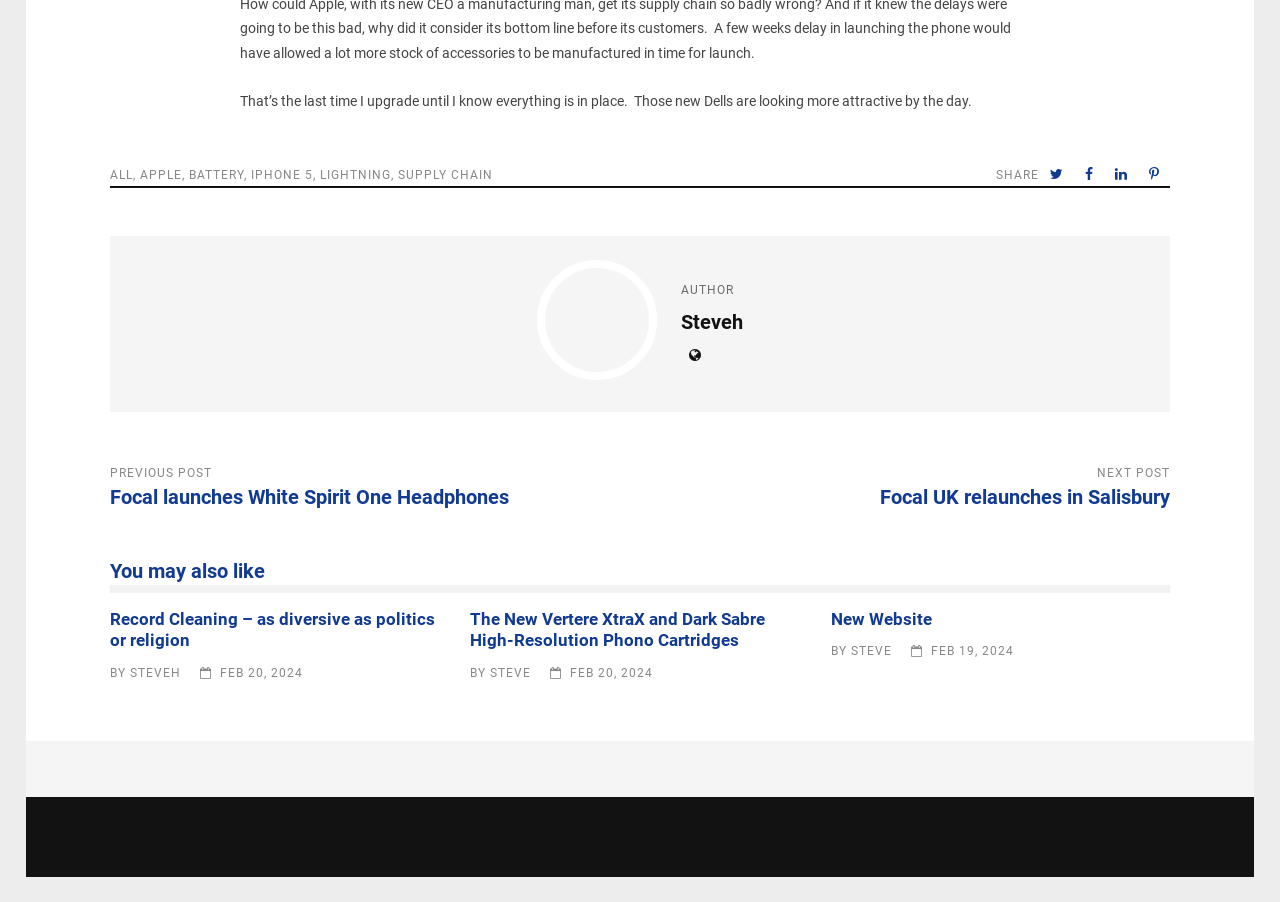Identify the bounding box coordinates for the UI element described as: "parent_node: Extraordinary Lutheran Ministries".

None